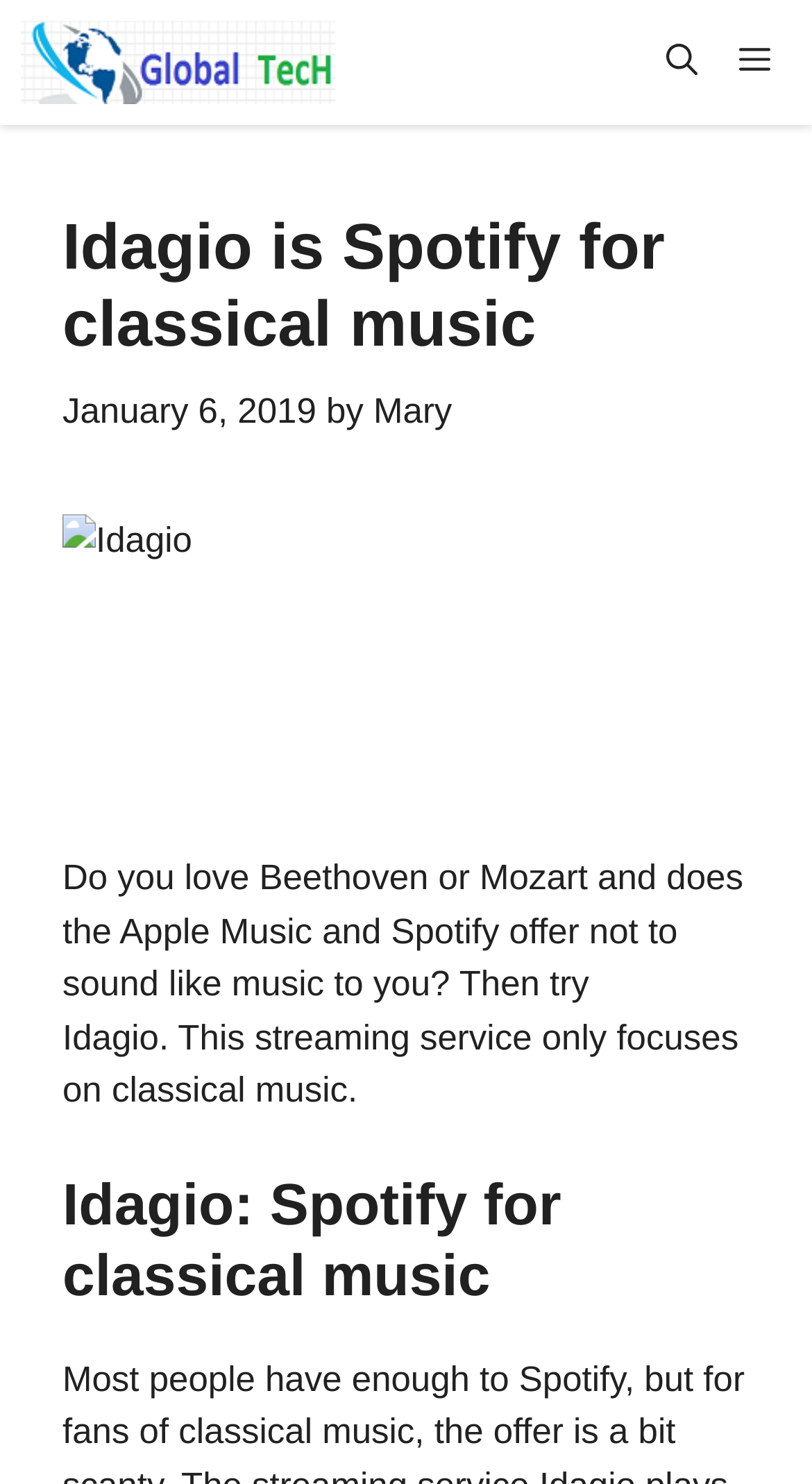Please find the bounding box for the UI component described as follows: "aria-label="Open search"".

[0.795, 0.0, 0.885, 0.084]